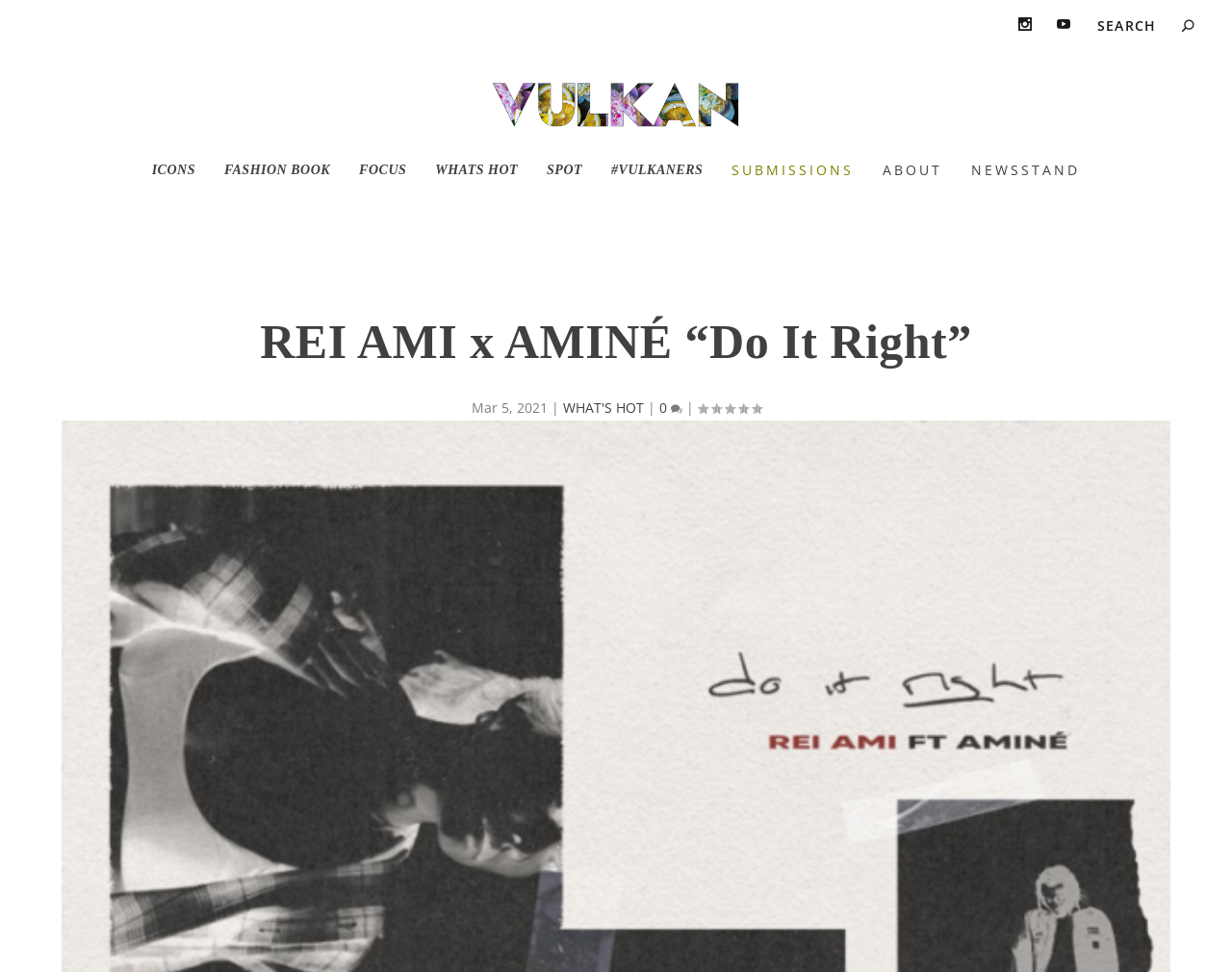Kindly determine the bounding box coordinates for the area that needs to be clicked to execute this instruction: "View the NEWSSTAND page".

[0.789, 0.211, 0.877, 0.301]